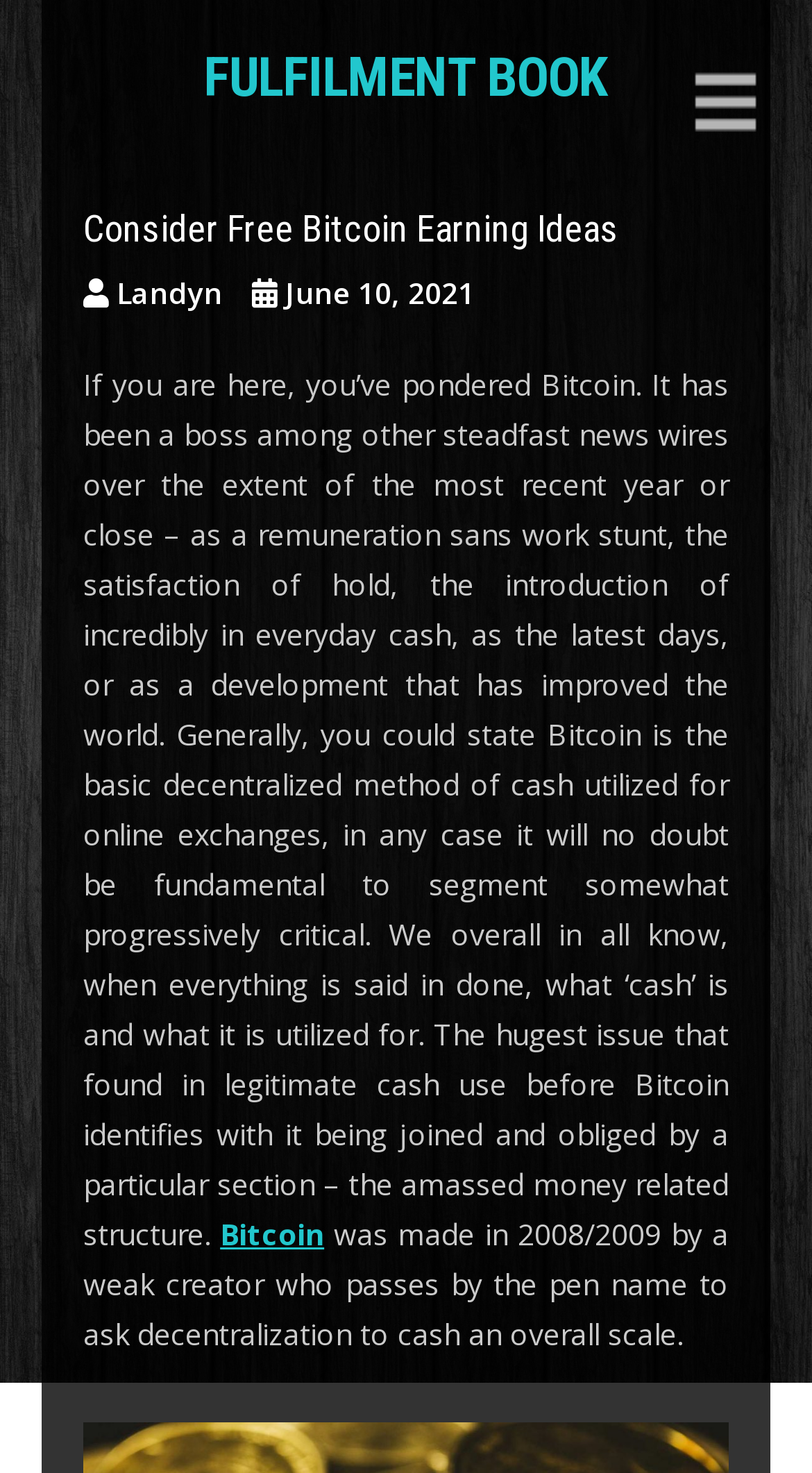Provide the bounding box coordinates of the HTML element described by the text: "Fulfilment Book".

[0.251, 0.031, 0.749, 0.074]